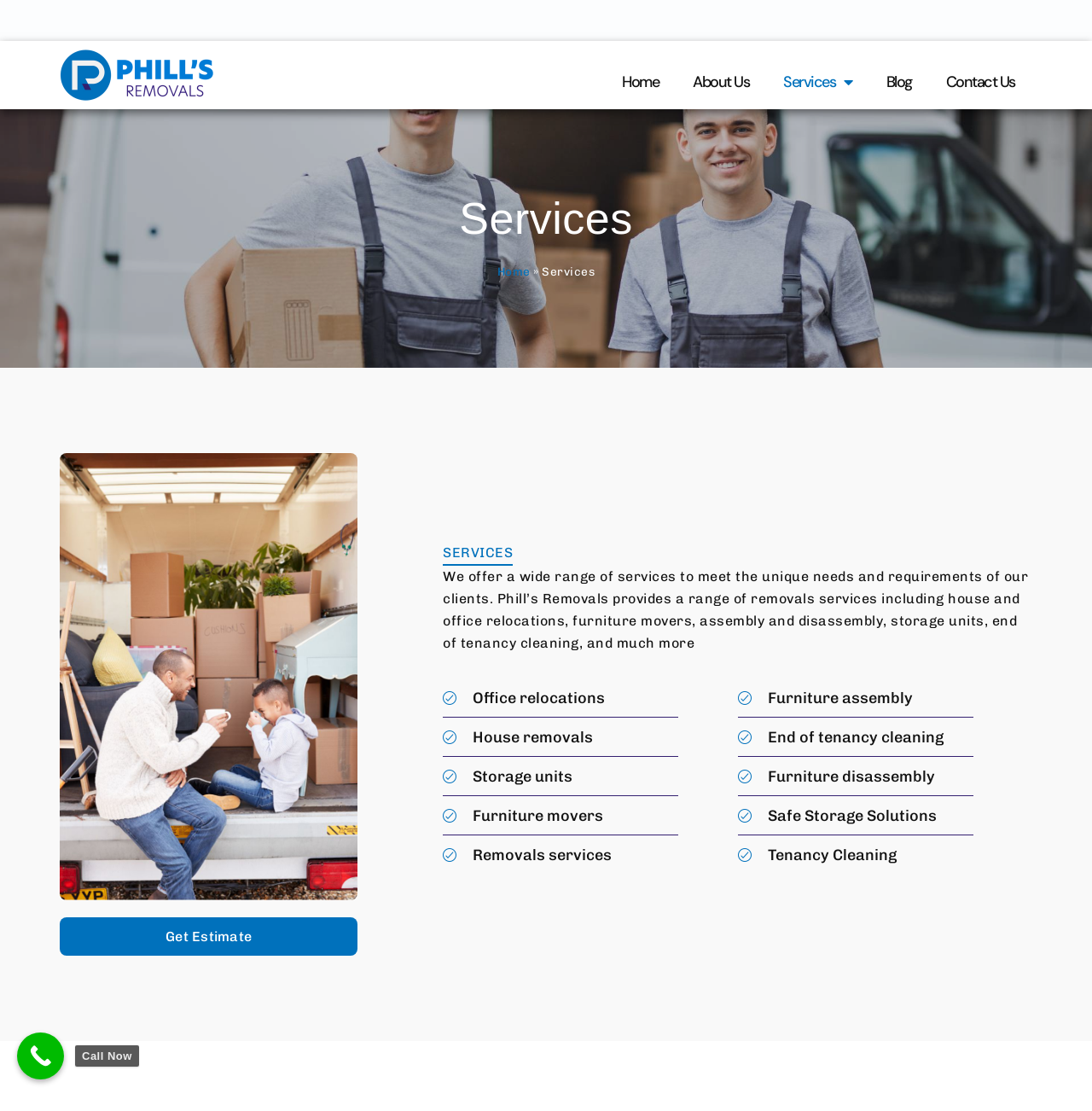Locate the bounding box coordinates of the element's region that should be clicked to carry out the following instruction: "Learn about services". The coordinates need to be four float numbers between 0 and 1, i.e., [left, top, right, bottom].

[0.233, 0.175, 0.767, 0.219]